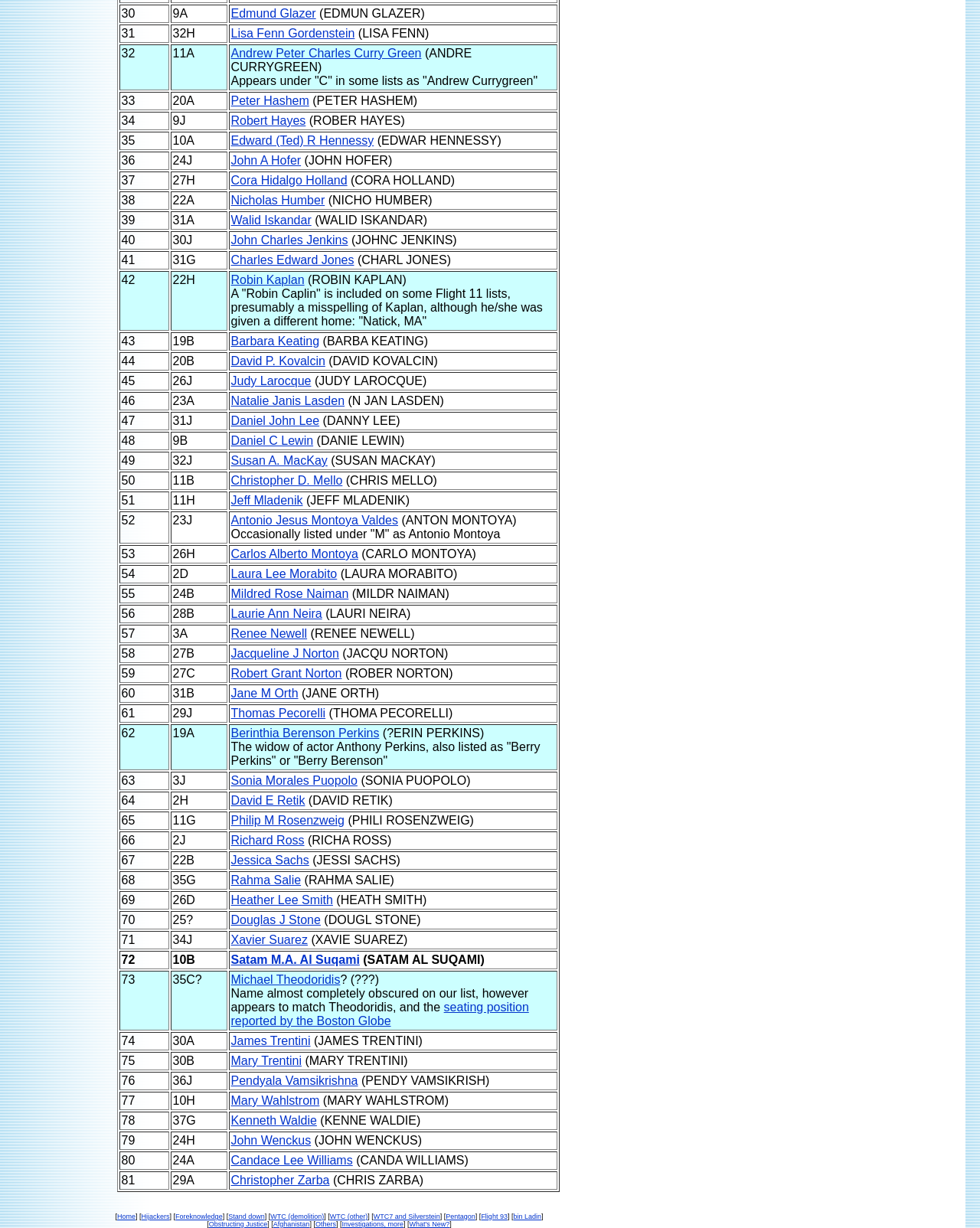Identify the bounding box coordinates of the region that should be clicked to execute the following instruction: "View Lisa Fenn Gordenstein's profile".

[0.236, 0.022, 0.362, 0.032]